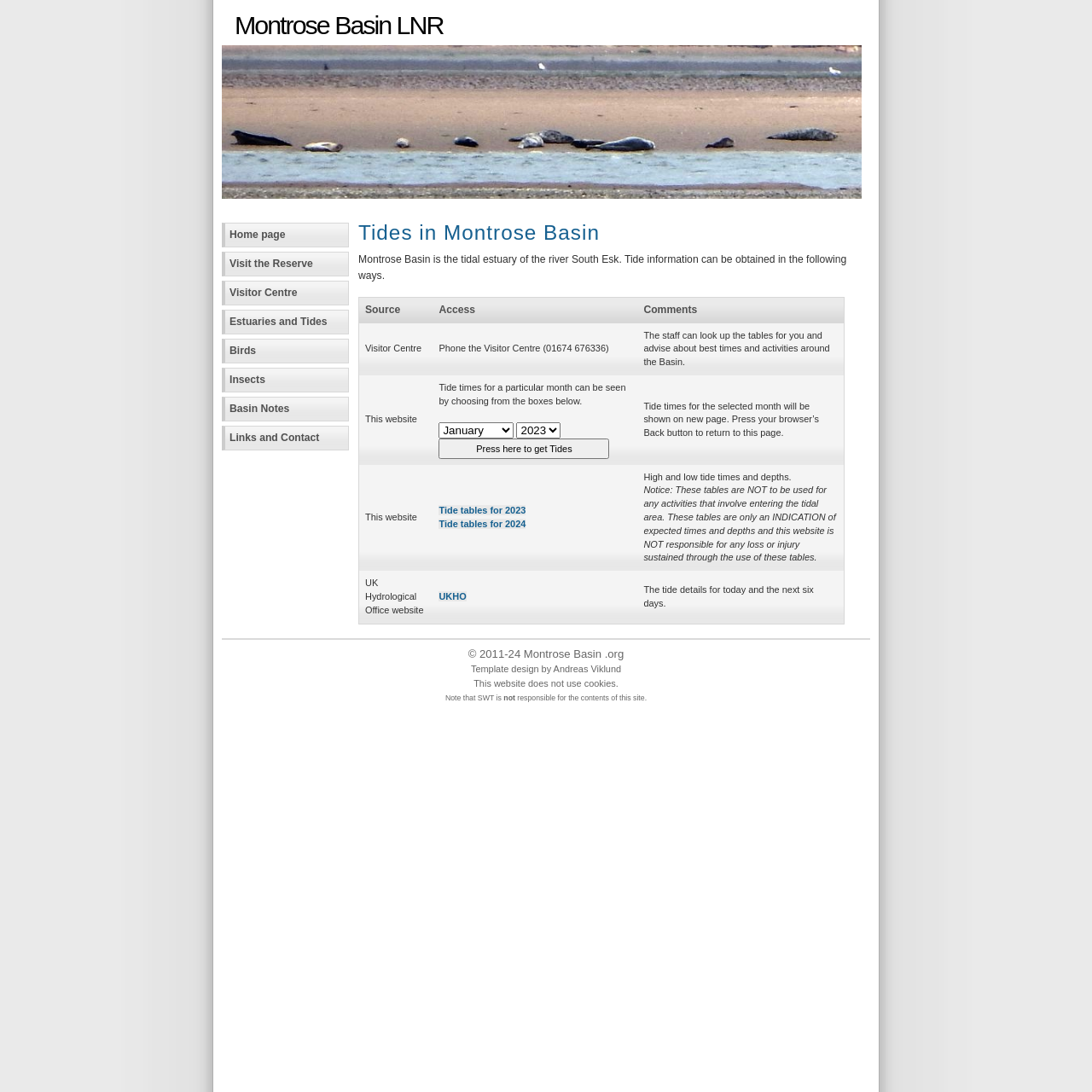For the given element description Links and Contact, determine the bounding box coordinates of the UI element. The coordinates should follow the format (top-left x, top-left y, bottom-right x, bottom-right y) and be within the range of 0 to 1.

[0.203, 0.39, 0.32, 0.413]